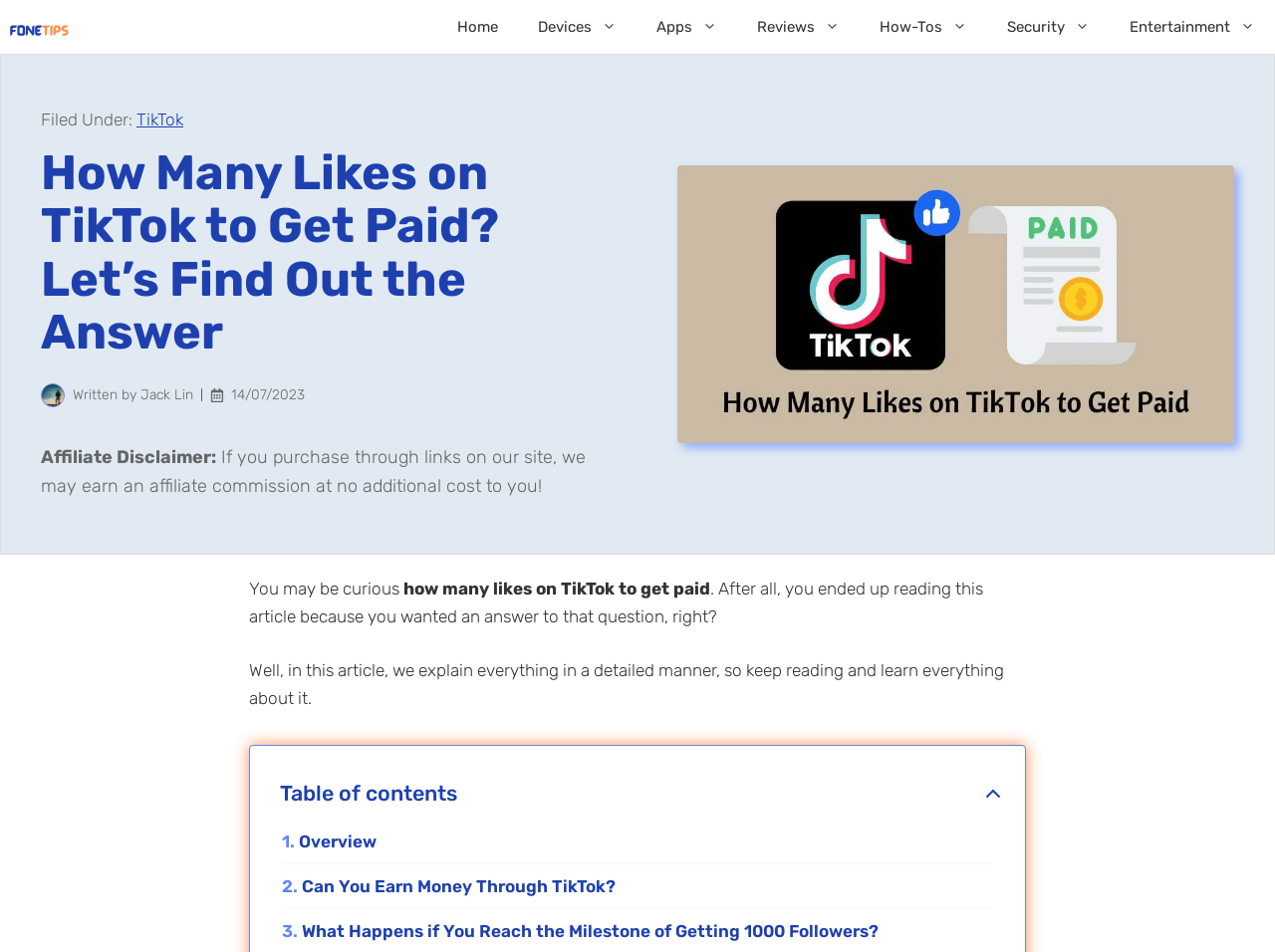Bounding box coordinates are to be given in the format (top-left x, top-left y, bottom-right x, bottom-right y). All values must be floating point numbers between 0 and 1. Provide the bounding box coordinate for the UI element described as: TikTok

[0.107, 0.116, 0.144, 0.136]